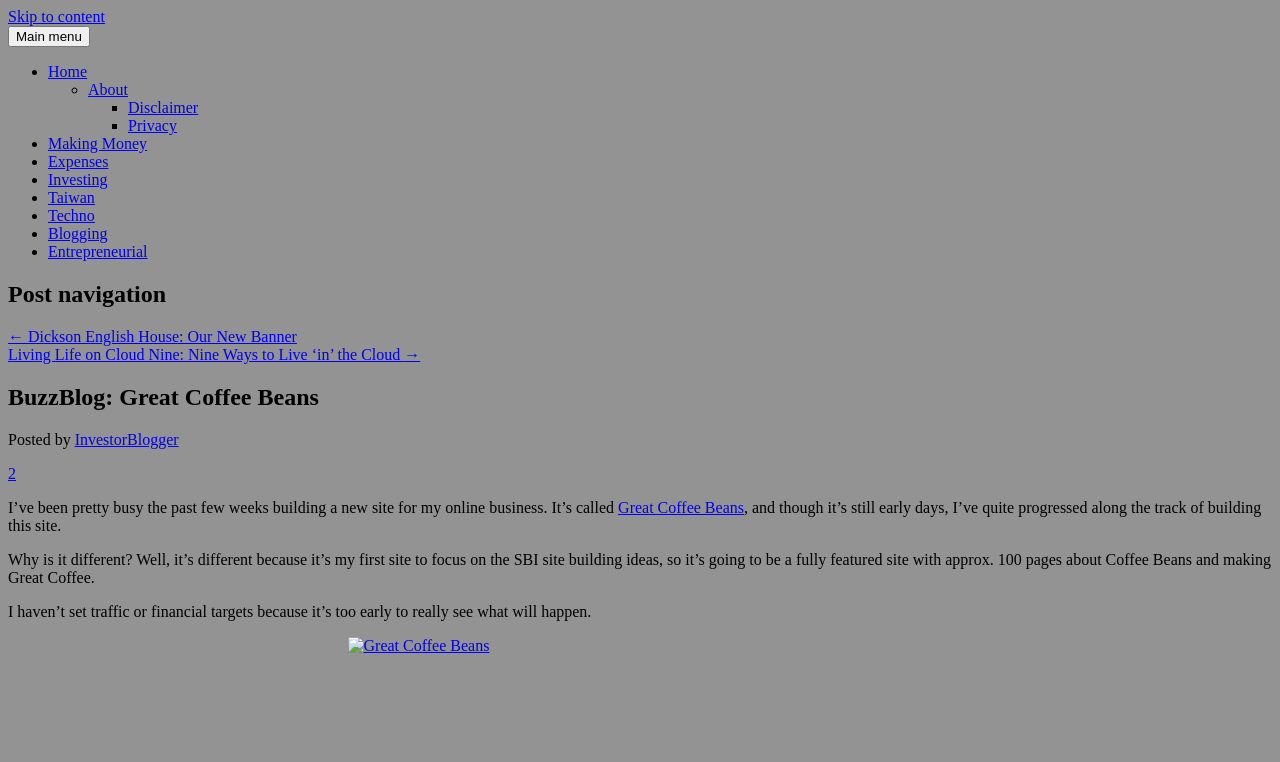What is the topic of the new website?
Answer the question in a detailed and comprehensive manner.

I found the answer by reading the text in the article section, which mentions 'I’ve been pretty busy the past few weeks building a new site for my online business. It’s called Great Coffee Beans'.